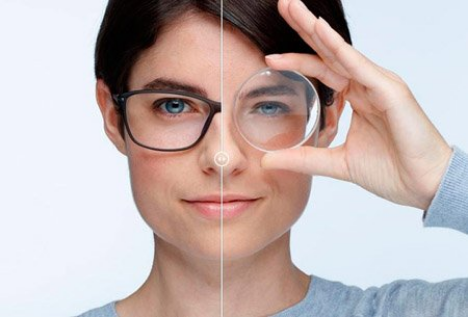What is the expression on the woman's face?
Based on the image content, provide your answer in one word or a short phrase.

Serene